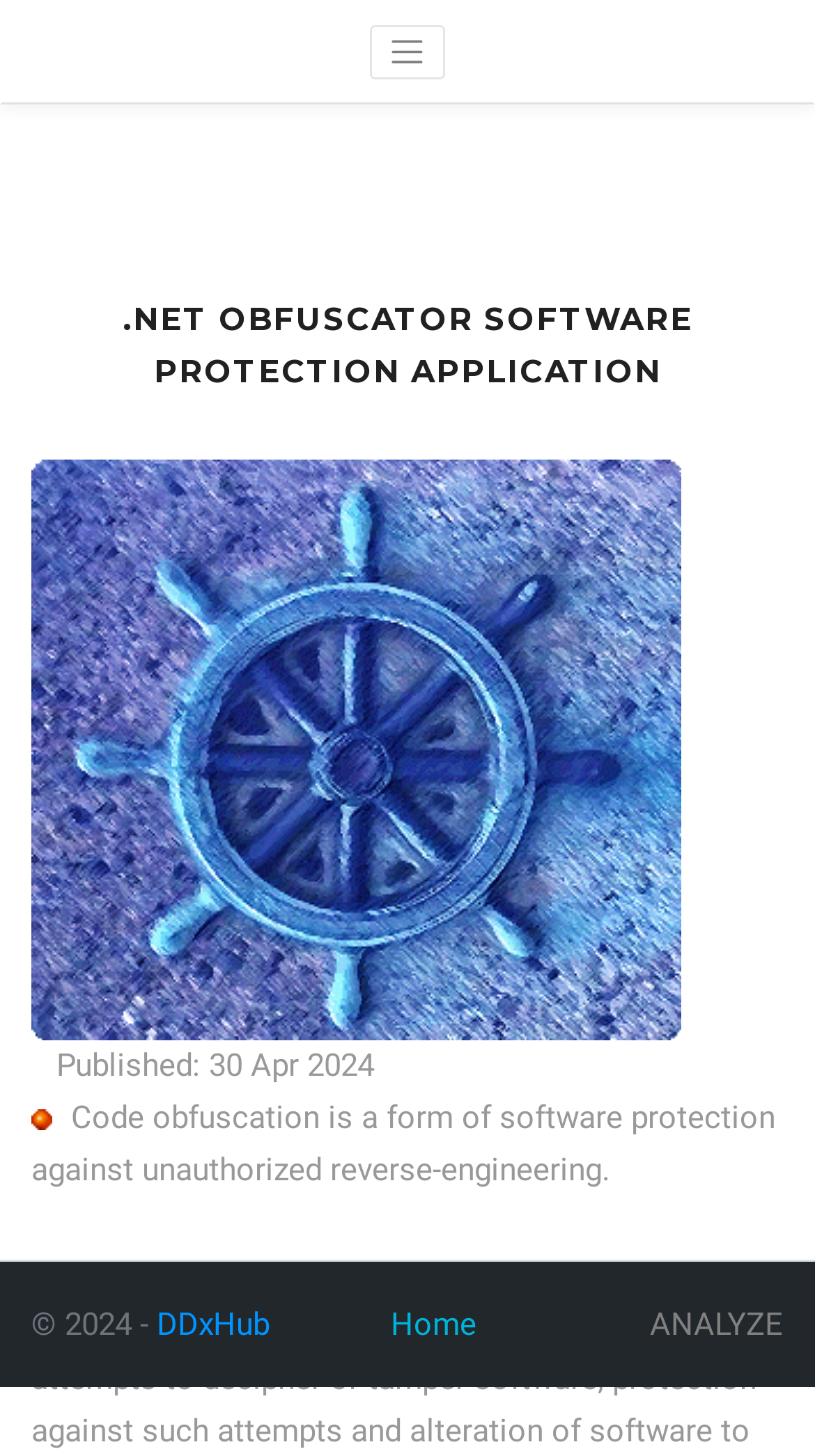Generate a thorough caption that explains the contents of the webpage.

The webpage is titled "Differential Diagnosis Tool" and appears to be a software-related page. At the top left, there is a link to "DDxHub". Next to it, a button labeled "Toggle navigation" is positioned. 

Below these elements, a prominent heading reads ".NET OBFUSCATOR SOFTWARE PROTECTION APPLICATION", spanning the entire width of the page. 

Further down, a brief publication date "Published: 30 Apr 2024" is displayed, accompanied by two small images on its right side. 

Below the publication date, a paragraph of text explains "Code obfuscation is a form of software protection against unauthorized reverse-engineering." 

At the bottom of the page, a footer section contains copyright information "© 2024 -" followed by a link to "DDxHub", an image, a link to "Home", and the text "ANALYZE" positioned at the far right.